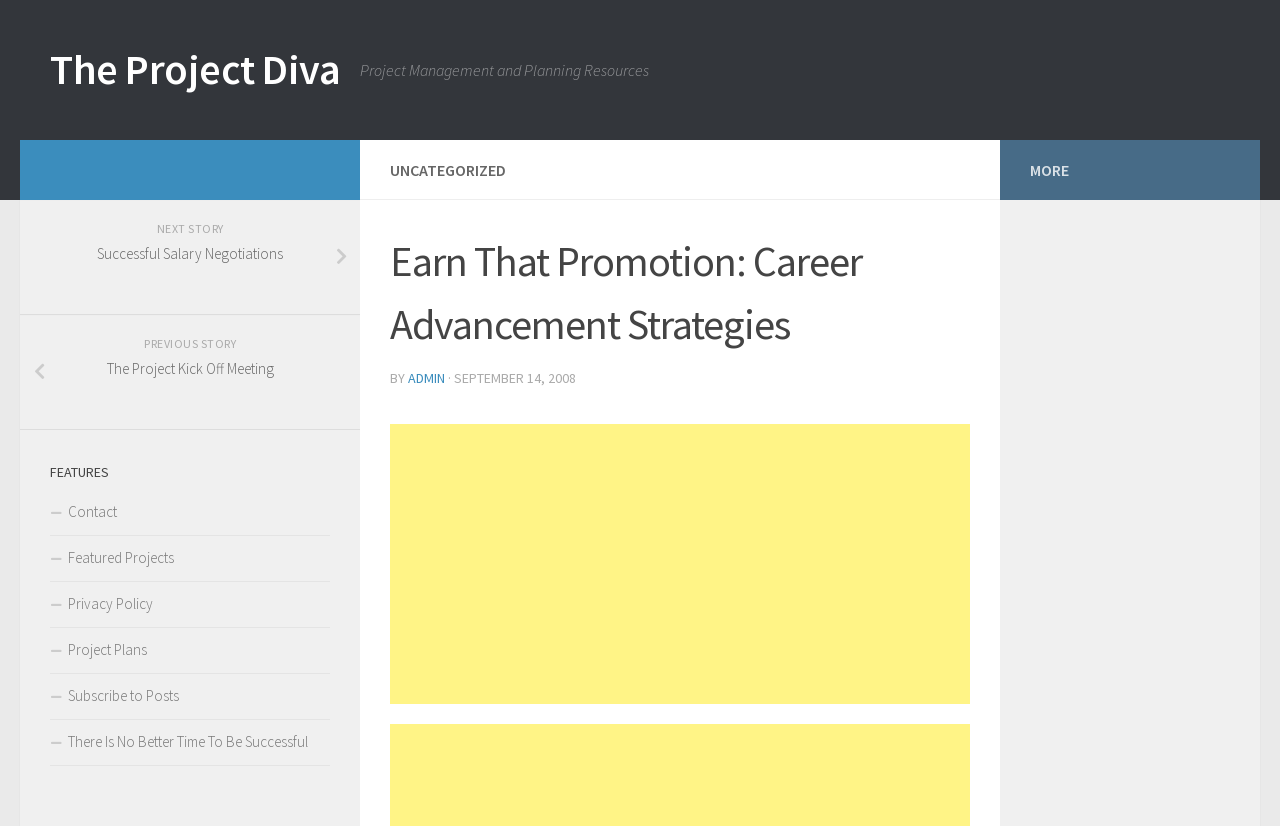Give a one-word or phrase response to the following question: Who is the author of the current article?

ADMIN